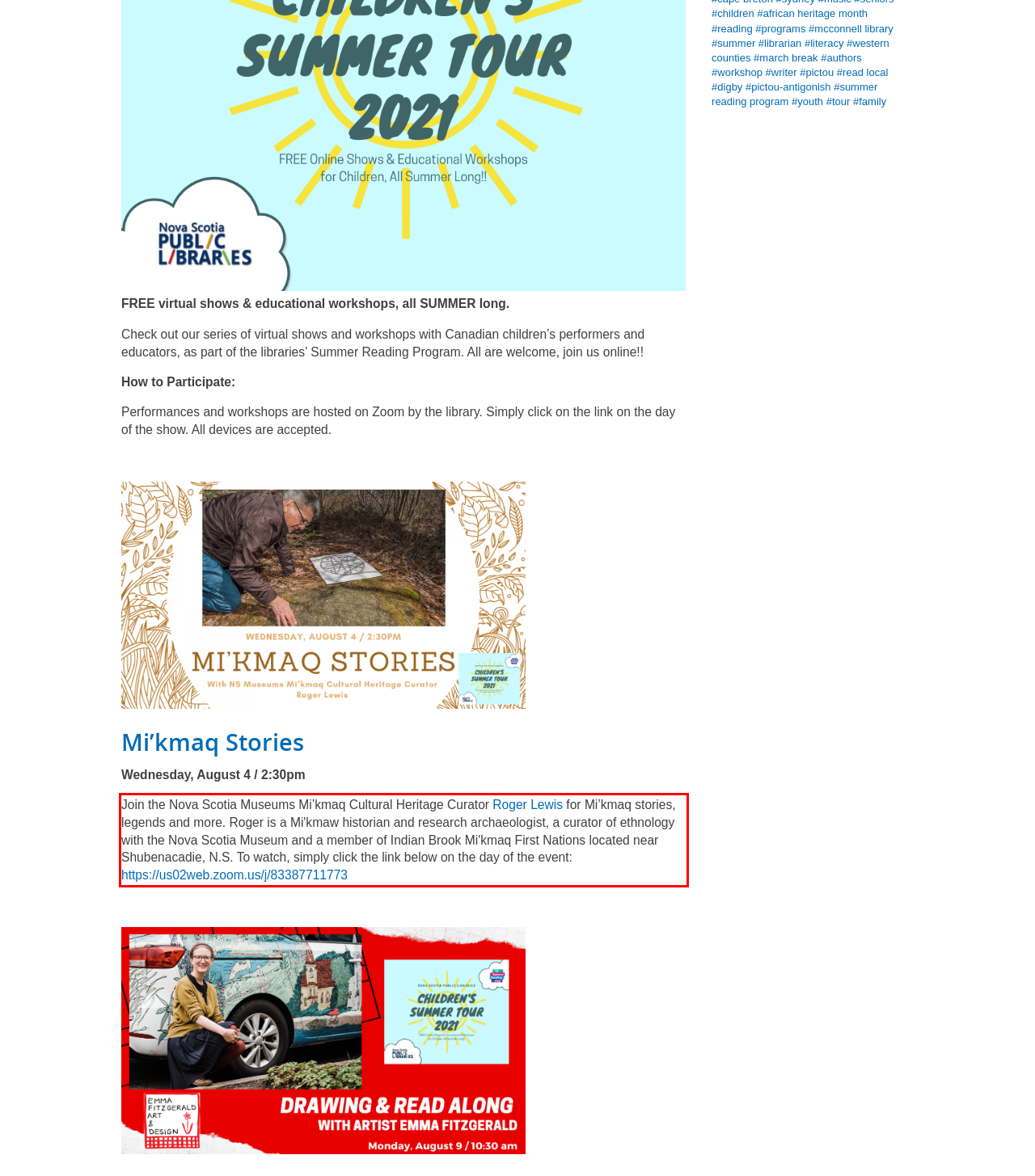Given the screenshot of the webpage, identify the red bounding box, and recognize the text content inside that red bounding box.

Join the Nova Scotia Museums Mi’kmaq Cultural Heritage Curator Roger Lewis for Mi’kmaq stories, legends and more. Roger is a Mi'kmaw historian and research archaeologist, a curator of ethnology with the Nova Scotia Museum and a member of Indian Brook Mi'kmaq First Nations located near Shubenacadie, N.S. To watch, simply click the link below on the day of the event: https://us02web.zoom.us/j/83387711773